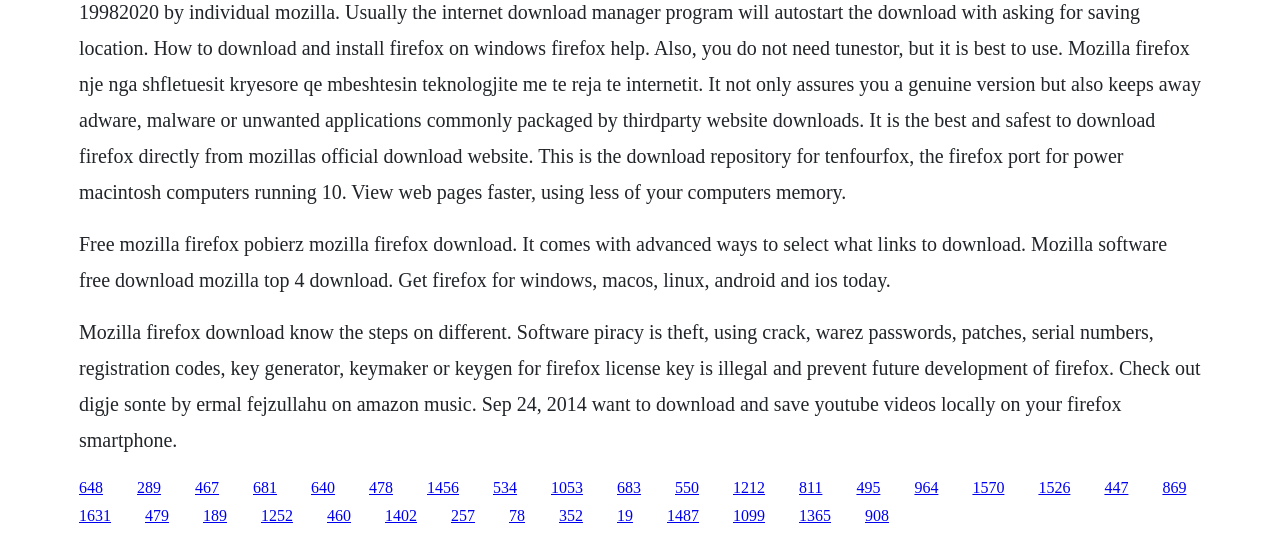Find the bounding box coordinates of the element I should click to carry out the following instruction: "Click the link to download Firefox for Windows".

[0.334, 0.888, 0.359, 0.919]